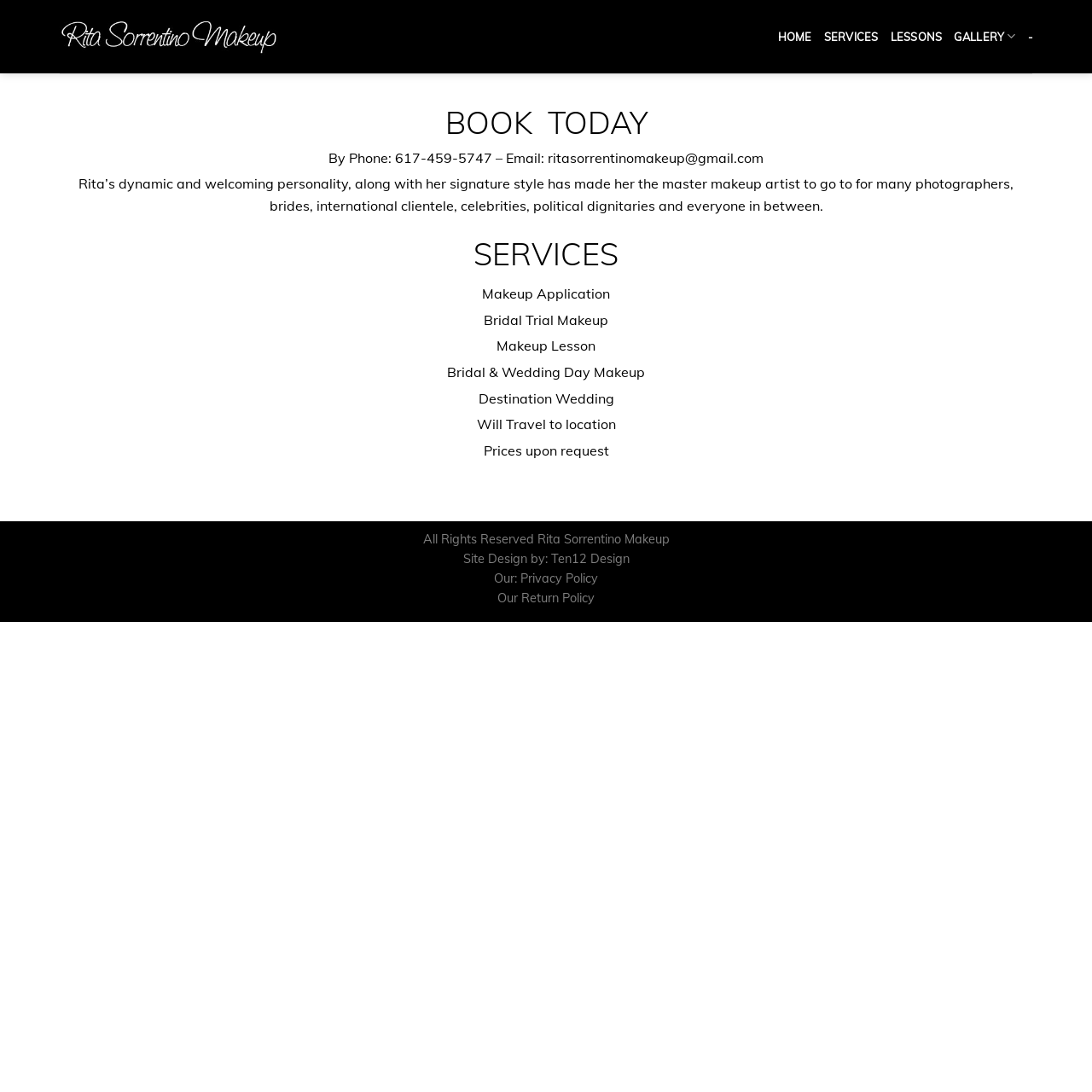How can you contact Rita Sorrentino?
Can you provide a detailed and comprehensive answer to the question?

The contact information of Rita Sorrentino can be found in the middle section of the webpage, where it says 'By Phone: 617-459-5747 – Email: ritasorrentinomakeup@gmail.com' in a static text element.